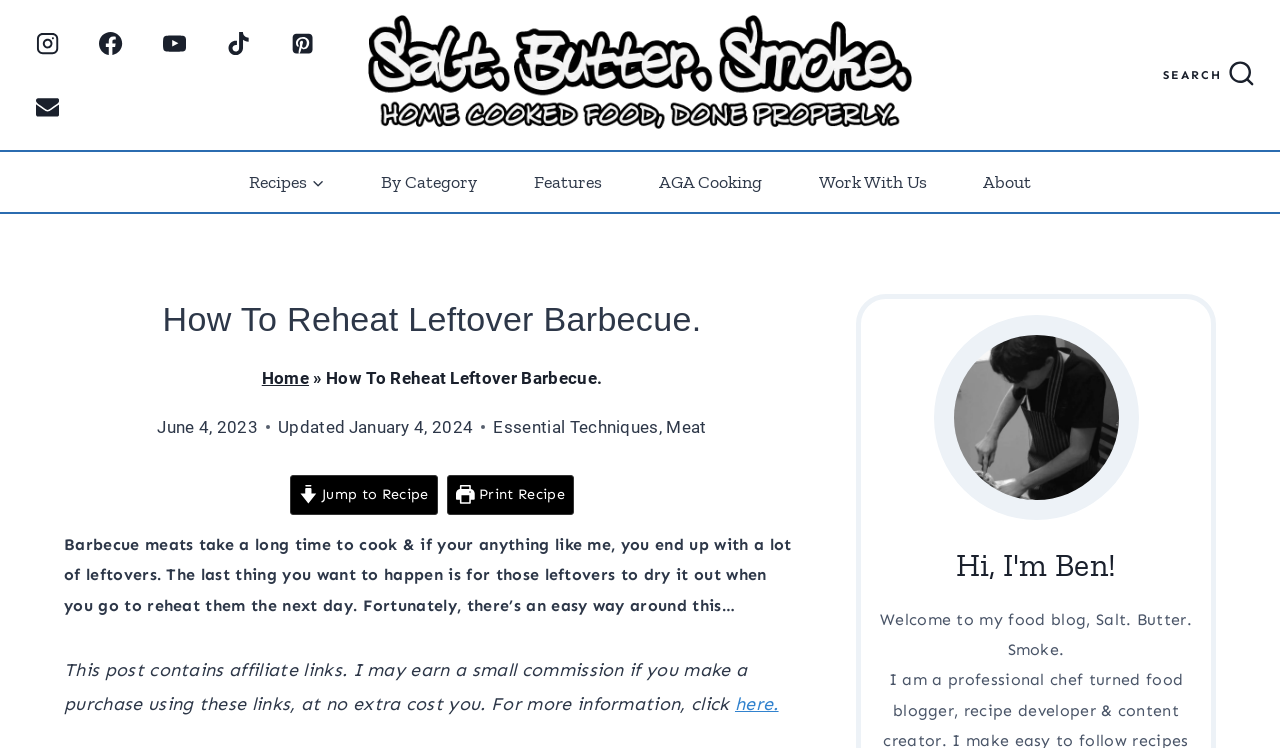Give a one-word or short-phrase answer to the following question: 
Who is the author of the blog?

Ben